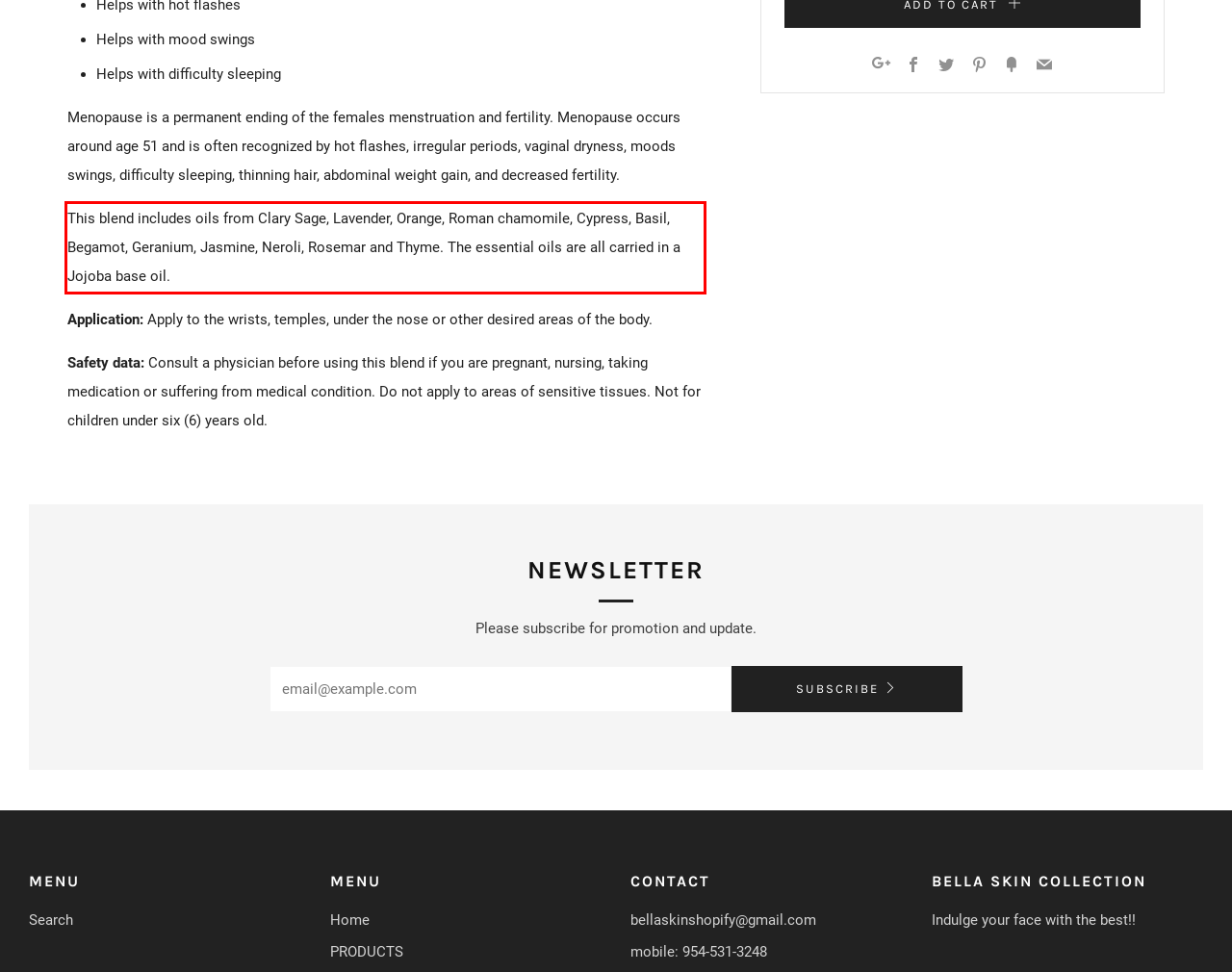You have a screenshot with a red rectangle around a UI element. Recognize and extract the text within this red bounding box using OCR.

This blend includes oils from Clary Sage, Lavender, Orange, Roman chamomile, Cypress, Basil, Begamot, Geranium, Jasmine, Neroli, Rosemar and Thyme. The essential oils are all carried in a Jojoba base oil.